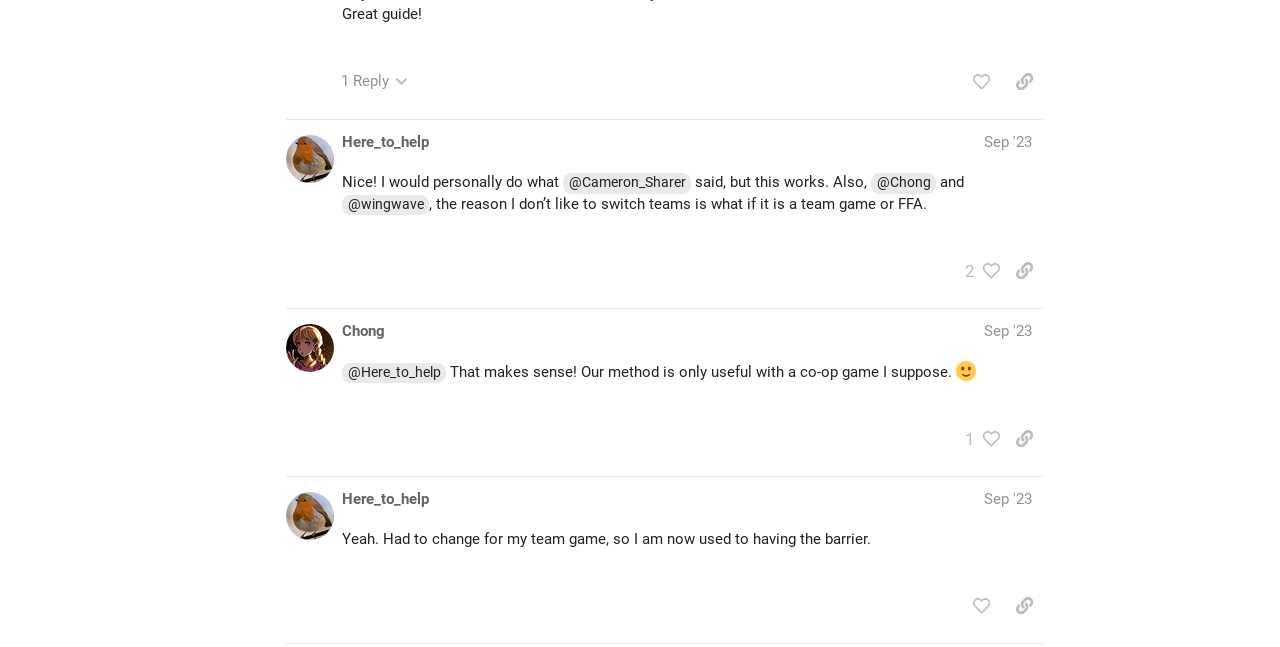Please locate the bounding box coordinates for the element that should be clicked to achieve the following instruction: "View people who liked this post". Ensure the coordinates are given as four float numbers between 0 and 1, i.e., [left, top, right, bottom].

[0.746, 0.392, 0.781, 0.445]